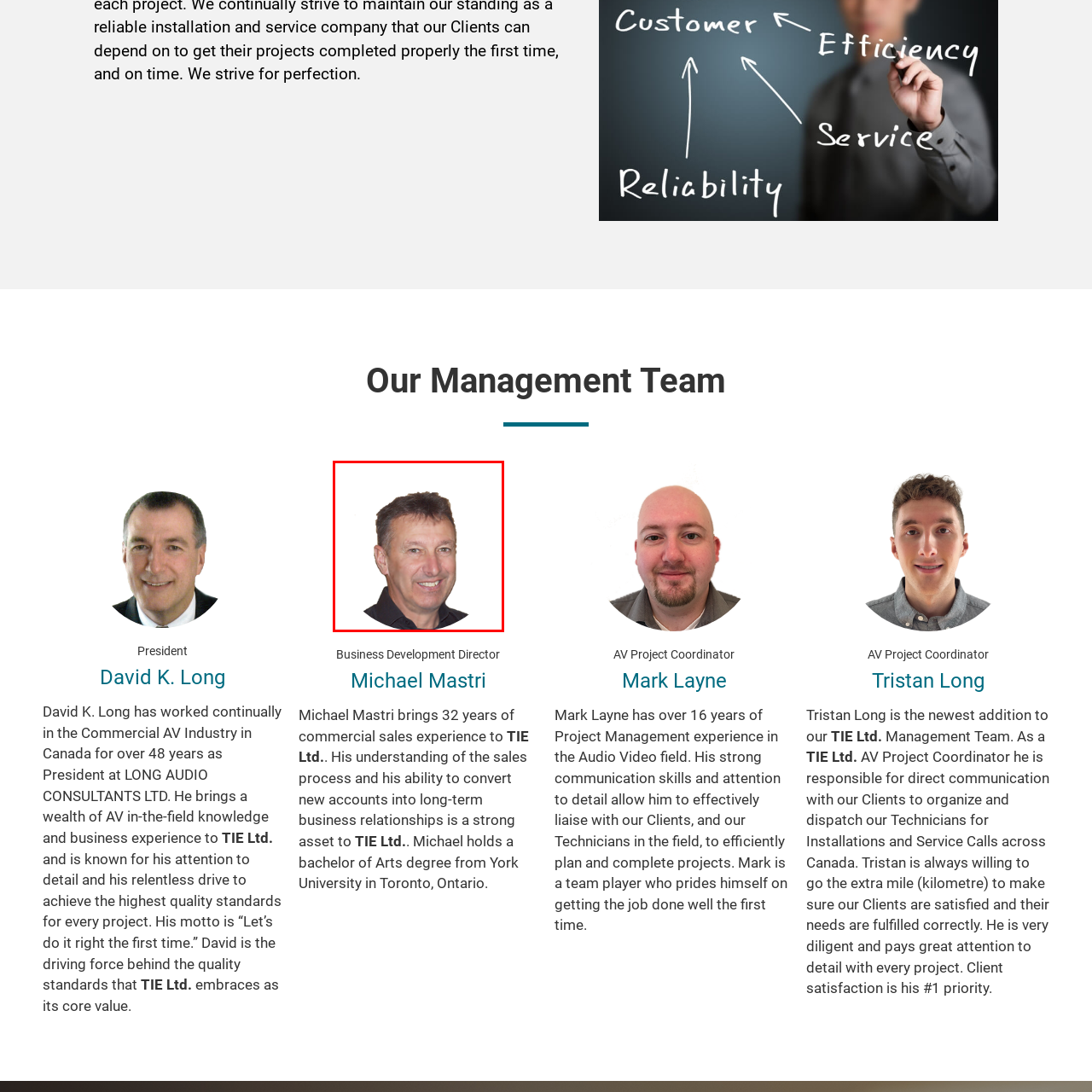Give a detailed account of the scene depicted within the red boundary.

The image features Michael Mastri, who serves as the Business Development Director at TIE Ltd. With over 32 years of experience in commercial sales, Michael is recognized for his exceptional understanding of the sales process and his ability to forge long-term business relationships. His role is pivotal in driving the company's growth and success. Michael's expertise is complemented by his educational background, having earned a Bachelor of Arts degree from York University in Toronto, Ontario. His extensive experience and commitment to building relationships make him a valuable asset to the TIE Ltd. management team.